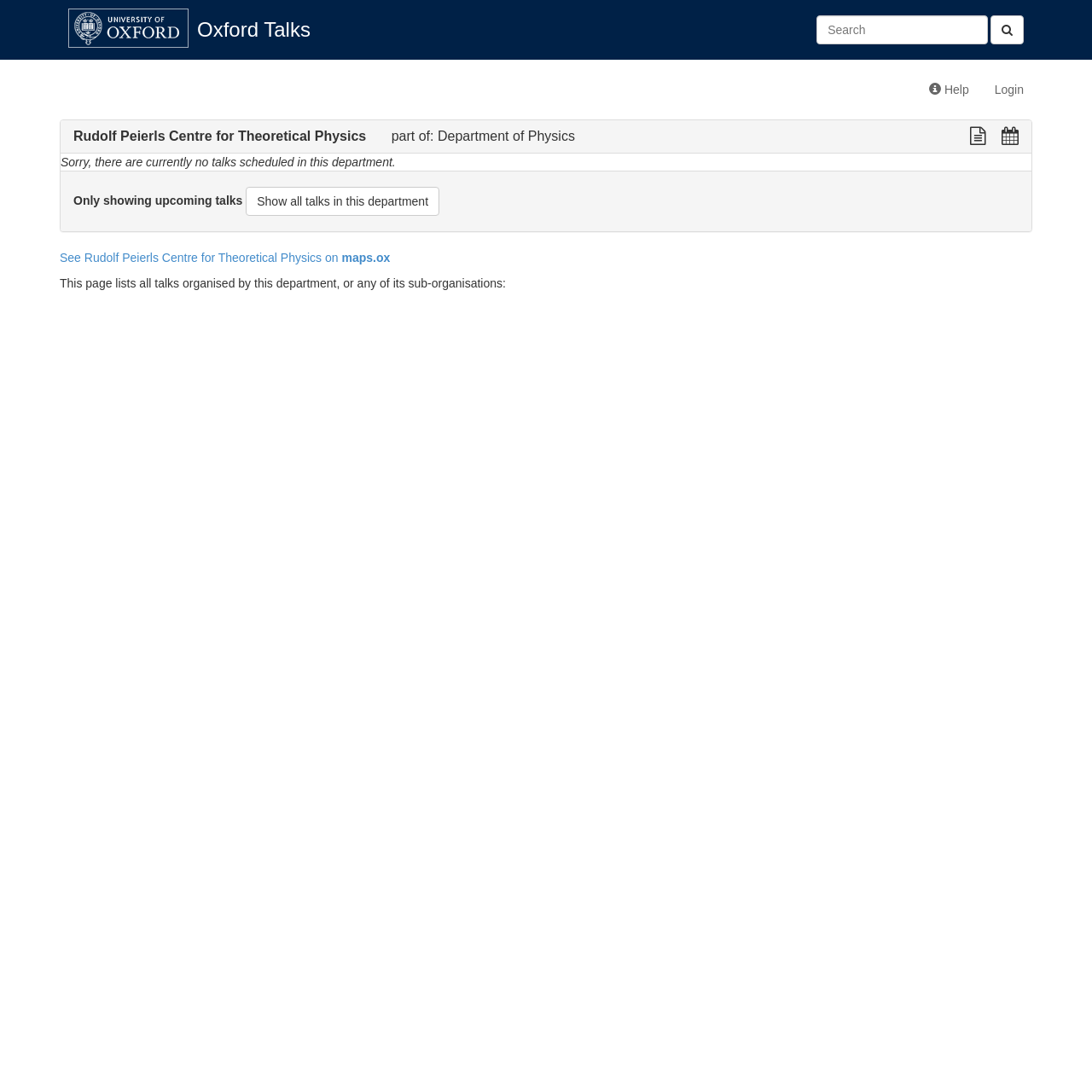What is the current status of talks in this department?
Kindly answer the question with as much detail as you can.

The static text element with the text 'Sorry, there are currently no talks scheduled in this department.' indicates that there are no talks scheduled in this department.